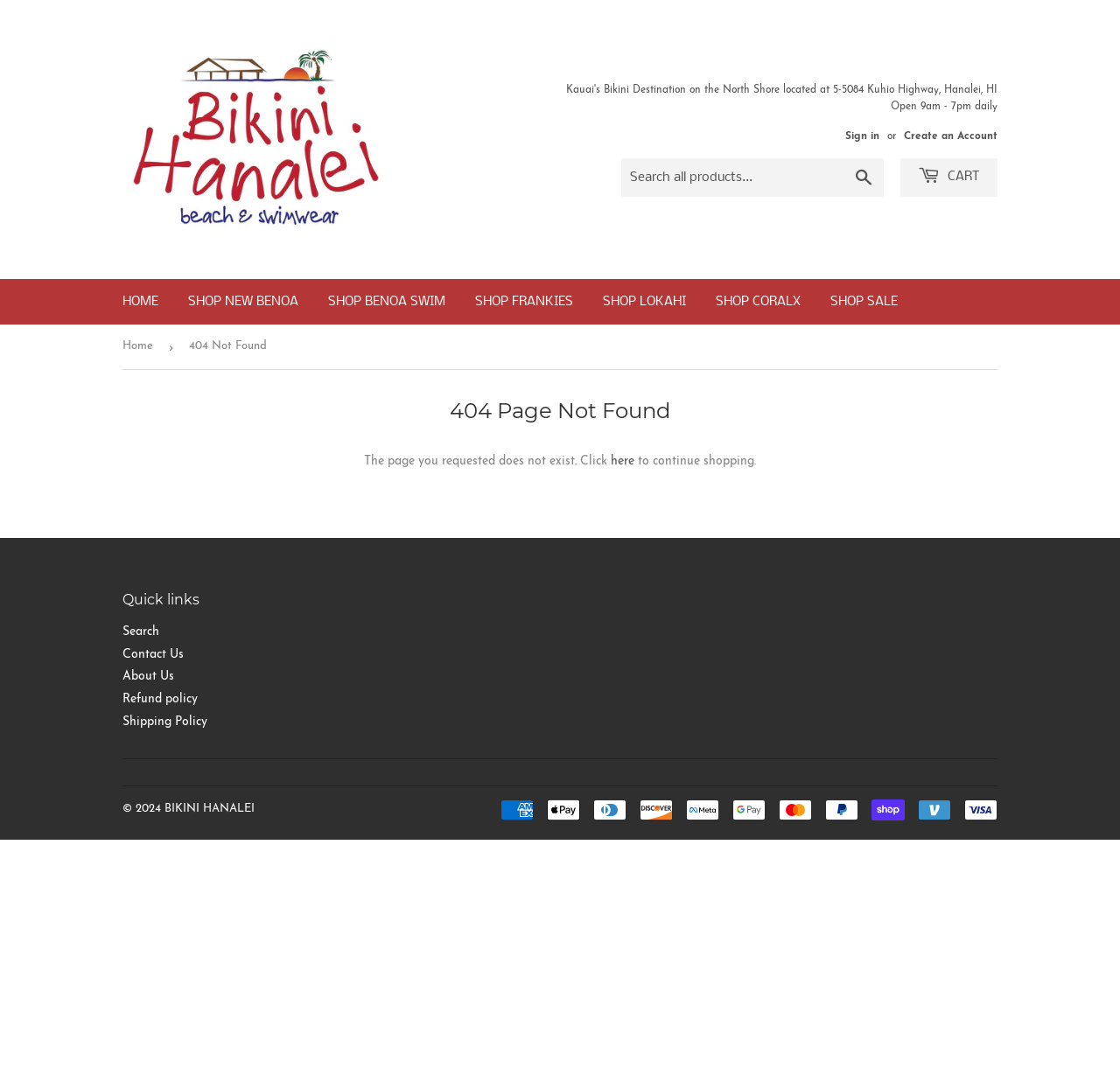Identify the bounding box coordinates of the region that needs to be clicked to carry out this instruction: "Go to Home page". Provide these coordinates as four float numbers ranging from 0 to 1, i.e., [left, top, right, bottom].

[0.098, 0.261, 0.153, 0.304]